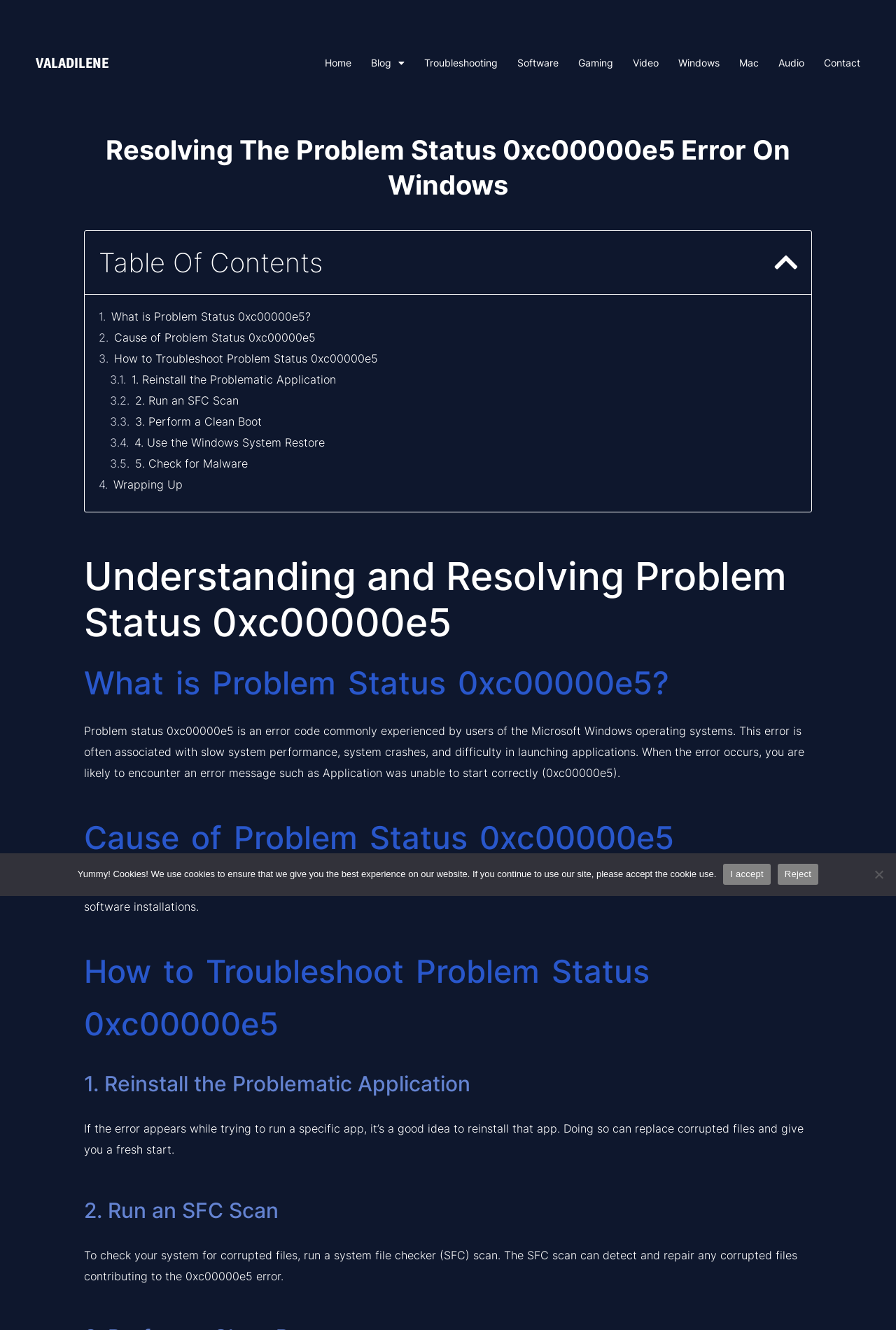Locate the bounding box coordinates of the element that needs to be clicked to carry out the instruction: "Click on the 'Close table of contents' button". The coordinates should be given as four float numbers ranging from 0 to 1, i.e., [left, top, right, bottom].

[0.864, 0.187, 0.89, 0.207]